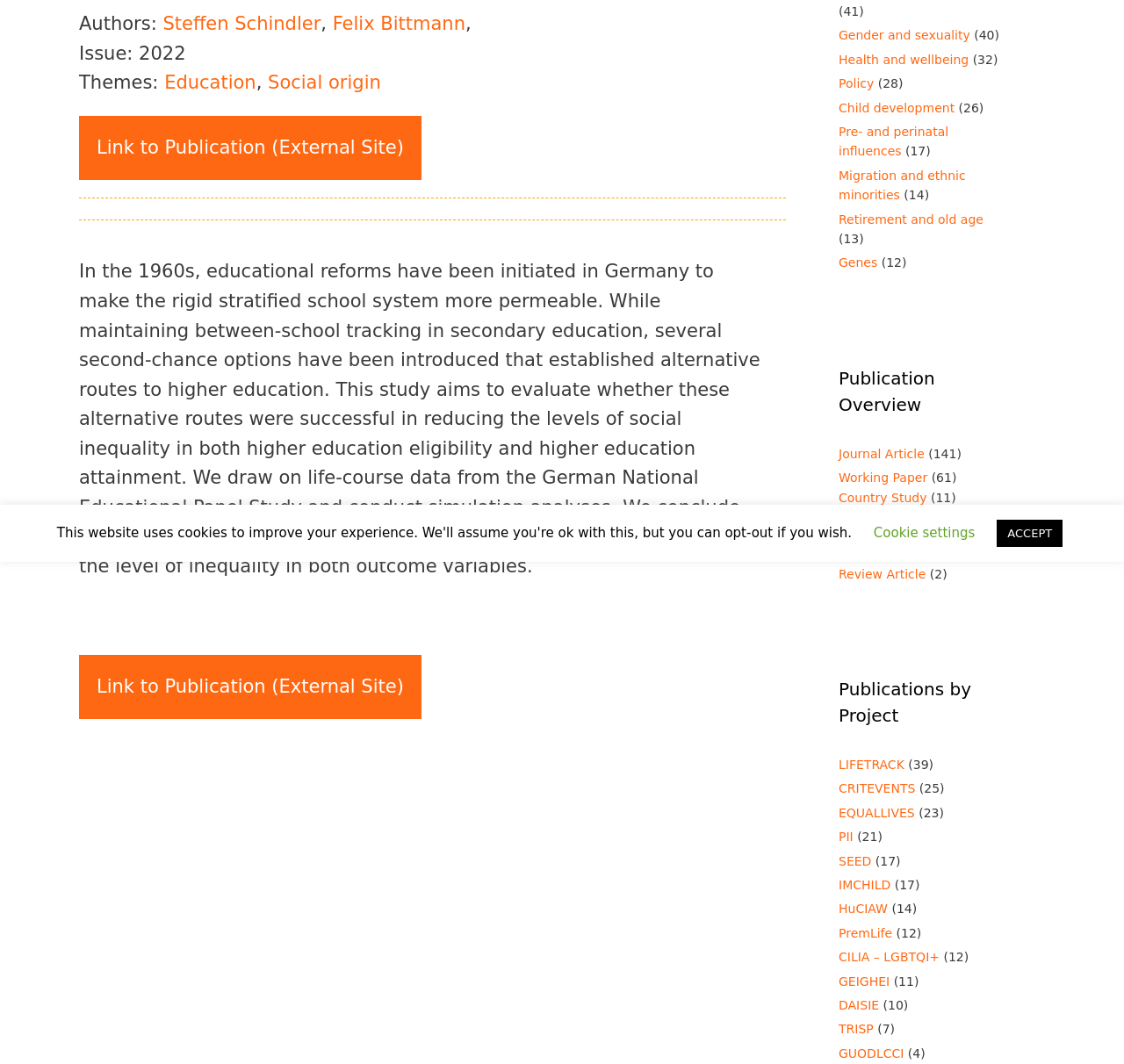Locate the bounding box of the user interface element based on this description: "Education".

[0.146, 0.068, 0.228, 0.088]